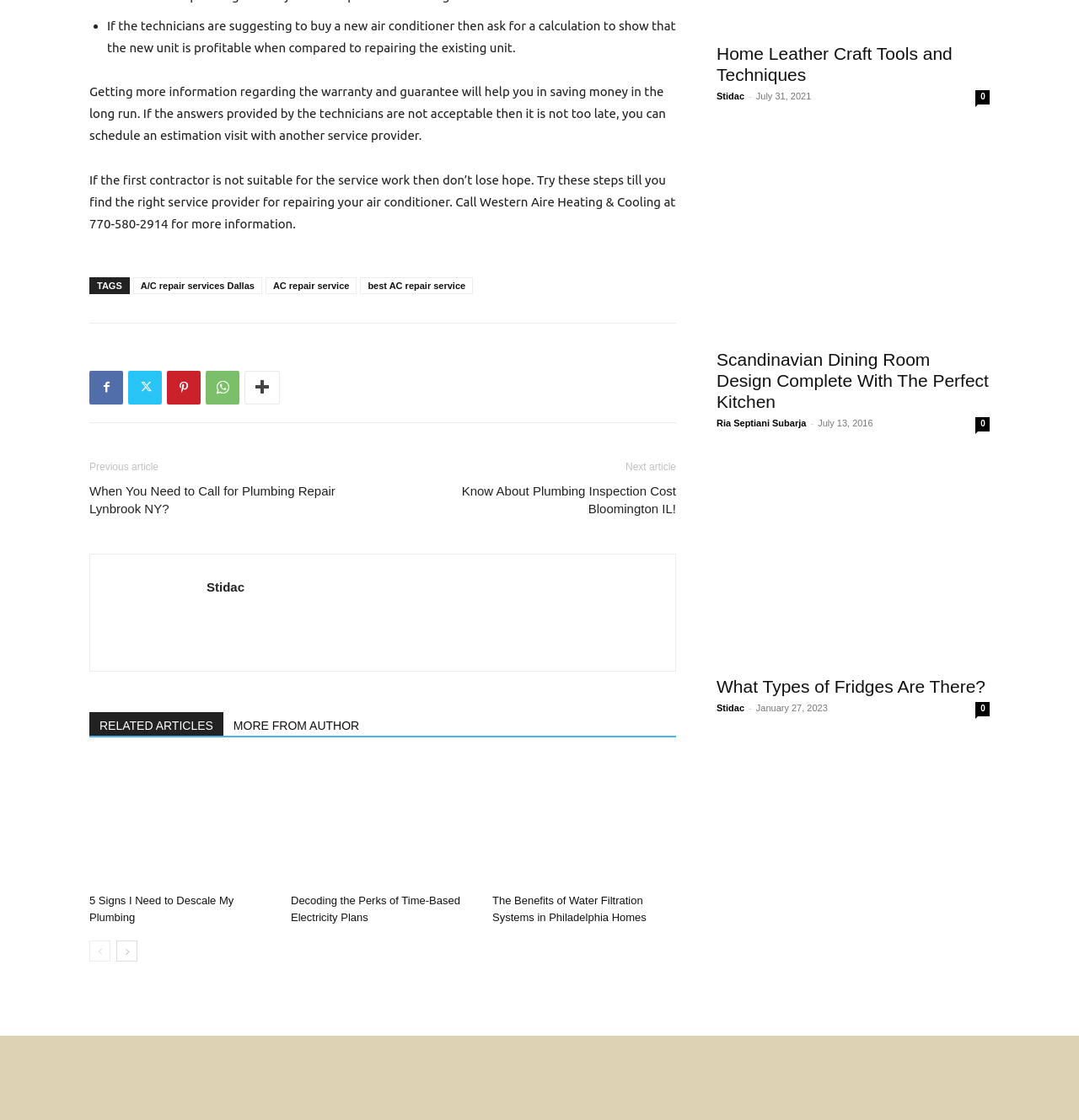Could you find the bounding box coordinates of the clickable area to complete this instruction: "Visit the previous article"?

[0.083, 0.411, 0.147, 0.422]